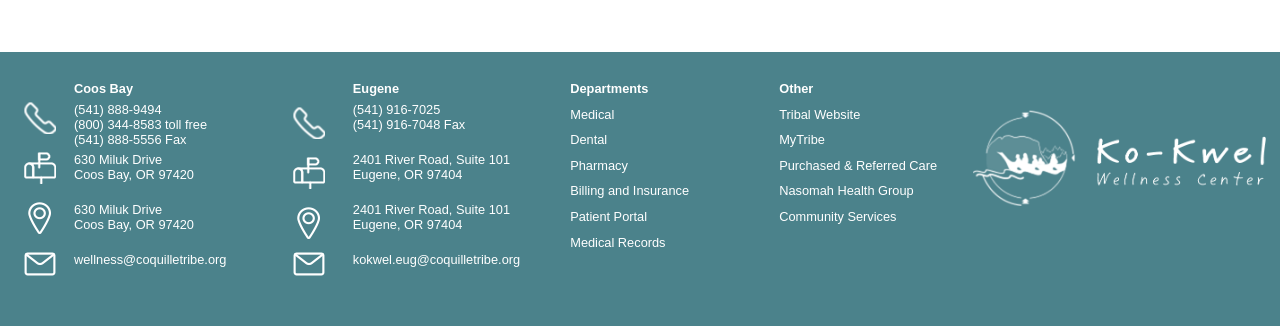Determine the bounding box coordinates of the clickable region to follow the instruction: "Go to the Tribal Website".

[0.609, 0.327, 0.672, 0.373]